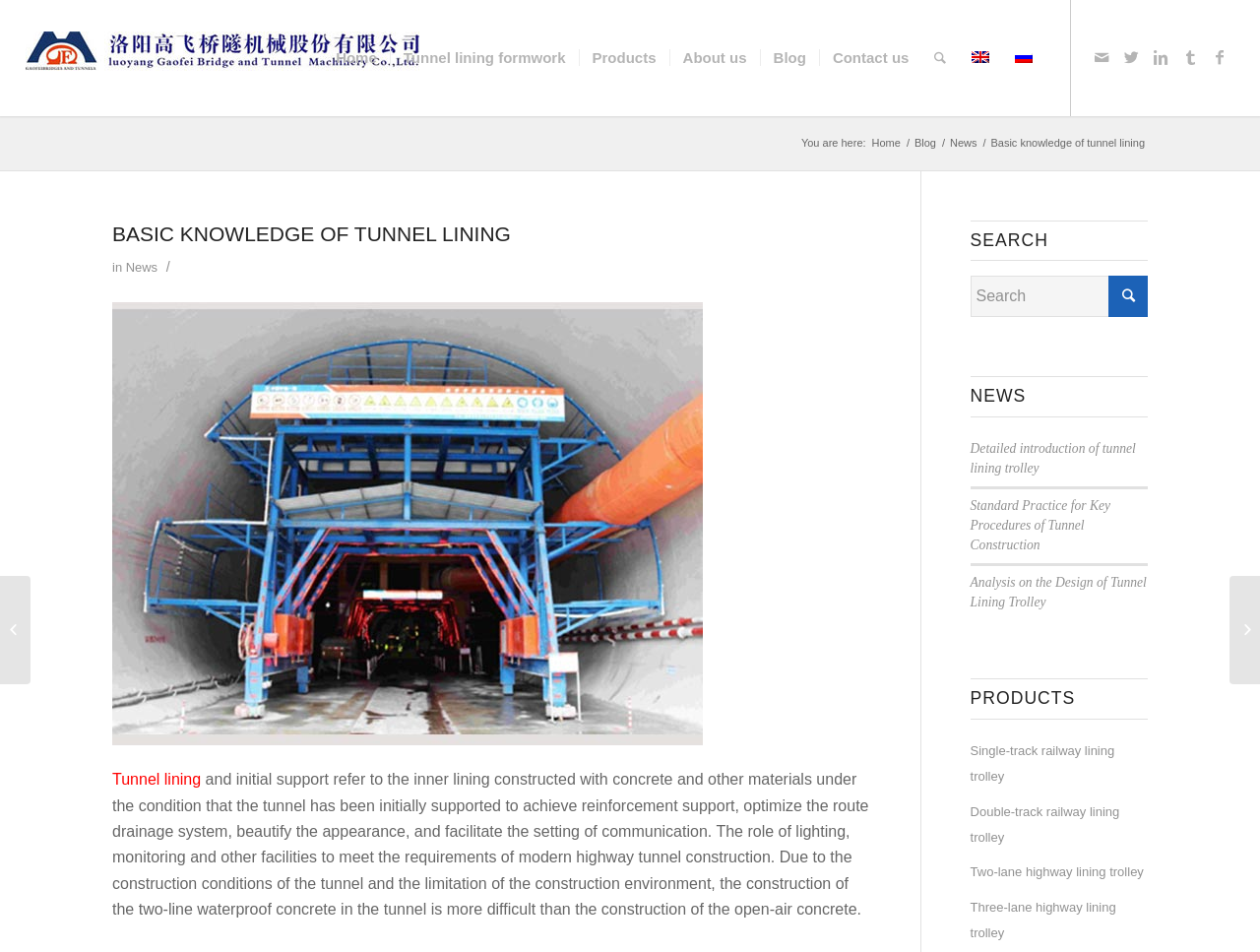Using the provided element description "Double-track railway lining trolley", determine the bounding box coordinates of the UI element.

[0.77, 0.835, 0.911, 0.899]